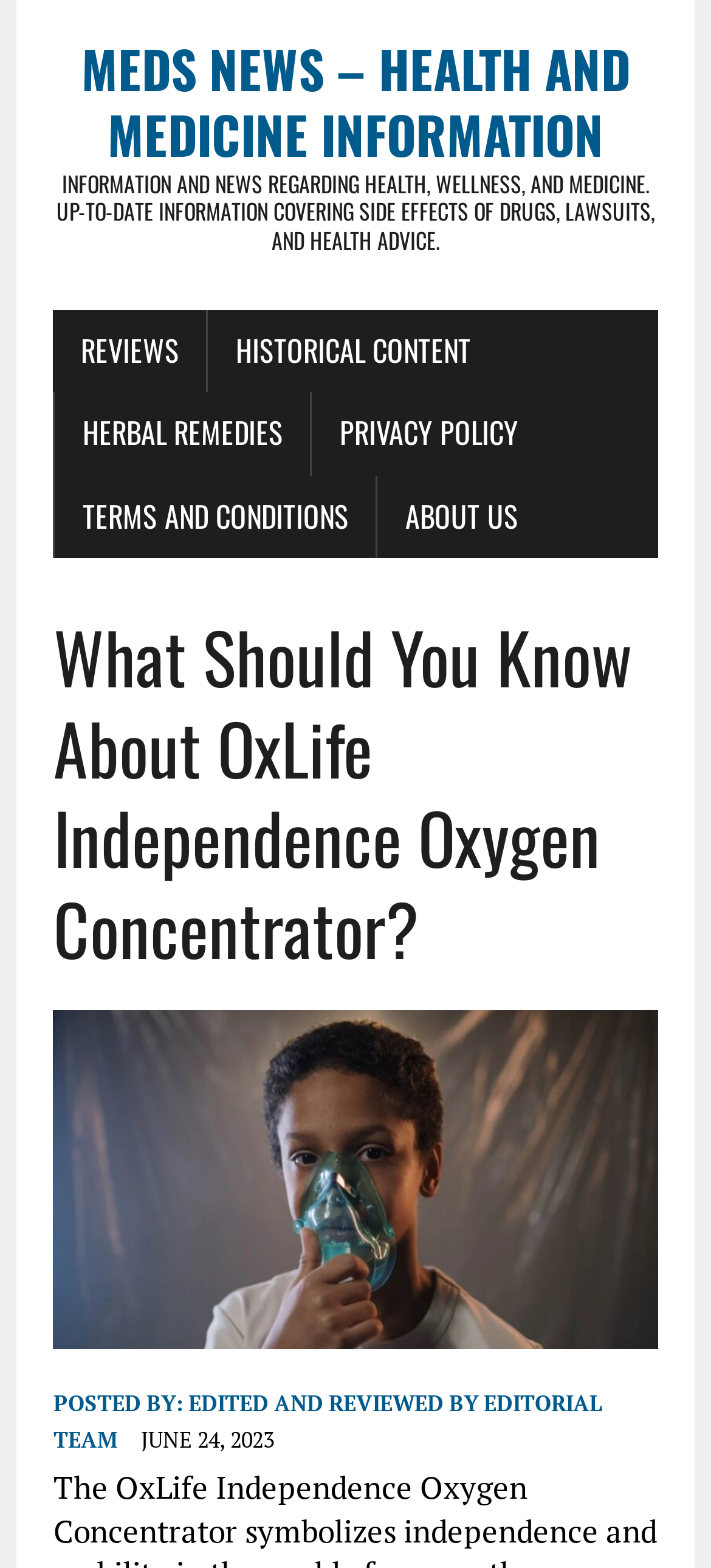Generate a comprehensive description of the webpage content.

The webpage is about the OxLife Independence Oxygen Concentrator, symbolizing independence and mobility in the world of oxygen therapy. At the top, there is a link to "Meds News – Health And Medicine Information" with a brief description of the website's content, including health and wellness information, side effects of drugs, lawsuits, and health advice. 

Below this, there are several links to different sections of the website, including "REVIEWS", "HISTORICAL CONTENT", "HERBAL REMEDIES", "PRIVACY POLICY", "TERMS AND CONDITIONS", and "ABOUT US". 

The main content of the webpage is headed by a title "What Should You Know About OxLife Independence Oxygen Concentrator?" which is followed by an image related to oxygen breathing. 

At the bottom of the page, there is information about the post, including the author, "EDITED AND REVIEWED BY EDITORIAL TEAM", and the date, "JUNE 24, 2023".